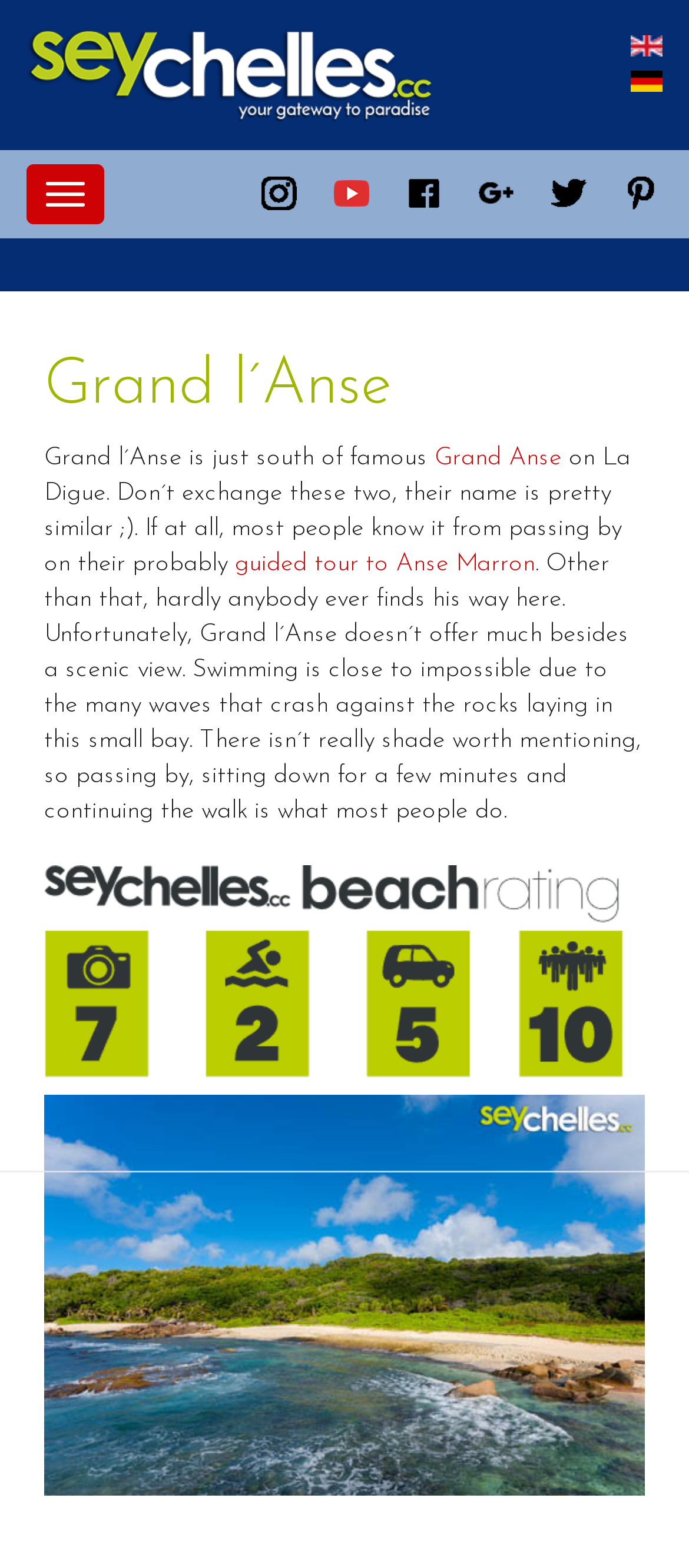Respond with a single word or phrase:
What is the name of the beach?

Grand l´Anse